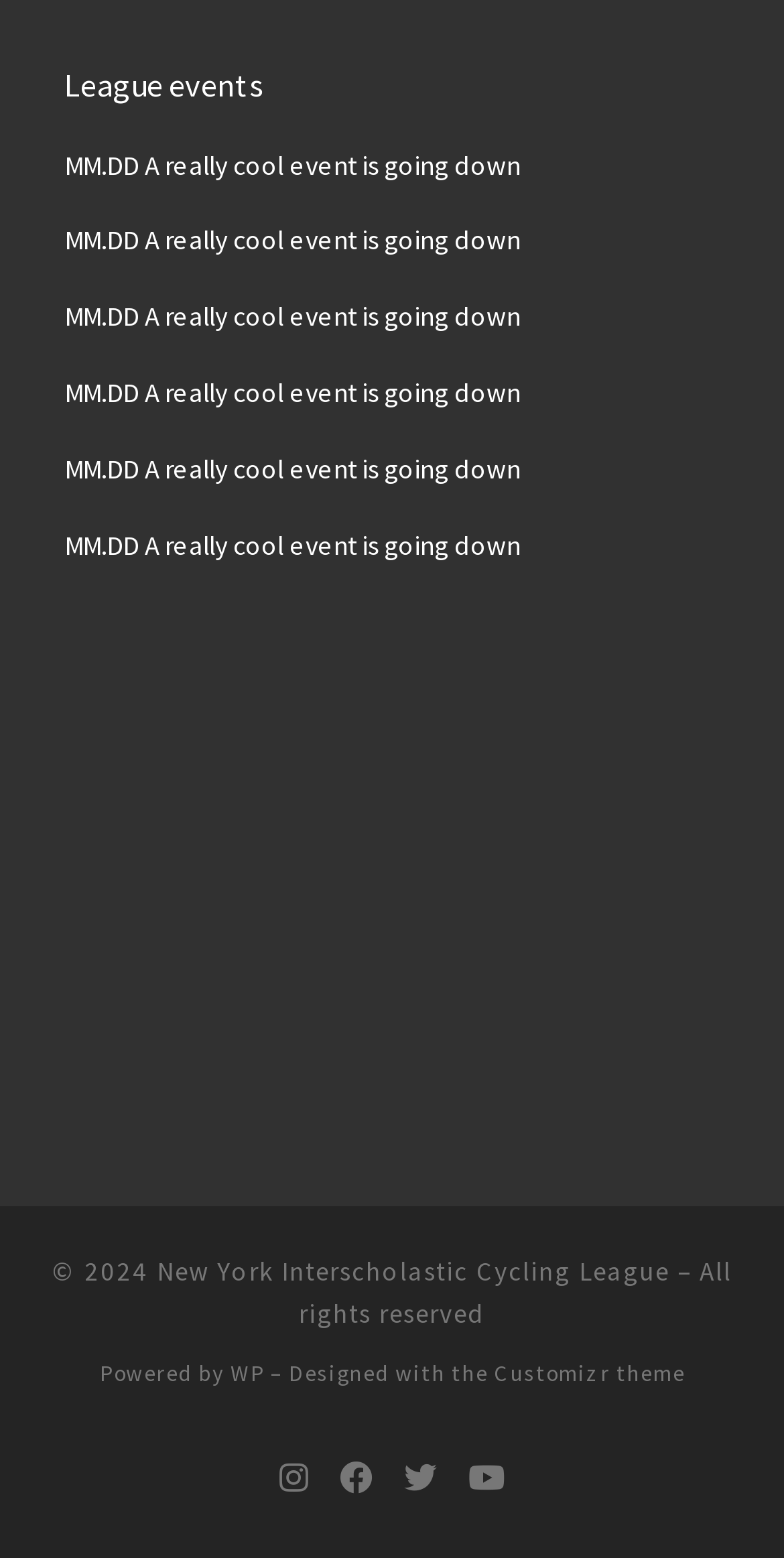Who owns the copyright?
Answer the question with just one word or phrase using the image.

New York Interscholastic Cycling League